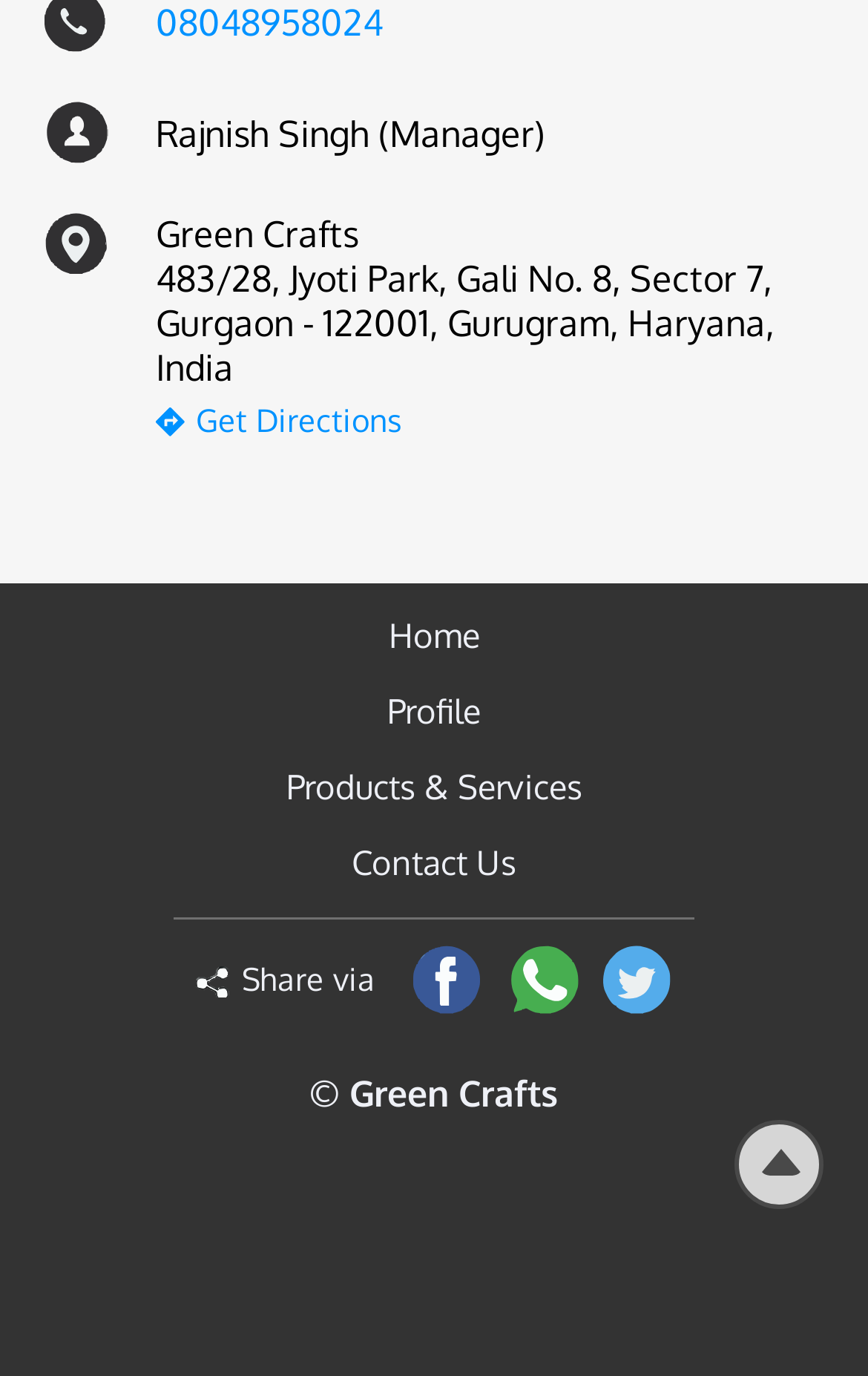Based on what you see in the screenshot, provide a thorough answer to this question: What is the logo name?

The logo name is mentioned in the link element 'im Logo' at the bottom of the webpage, which also contains an image with the same name.